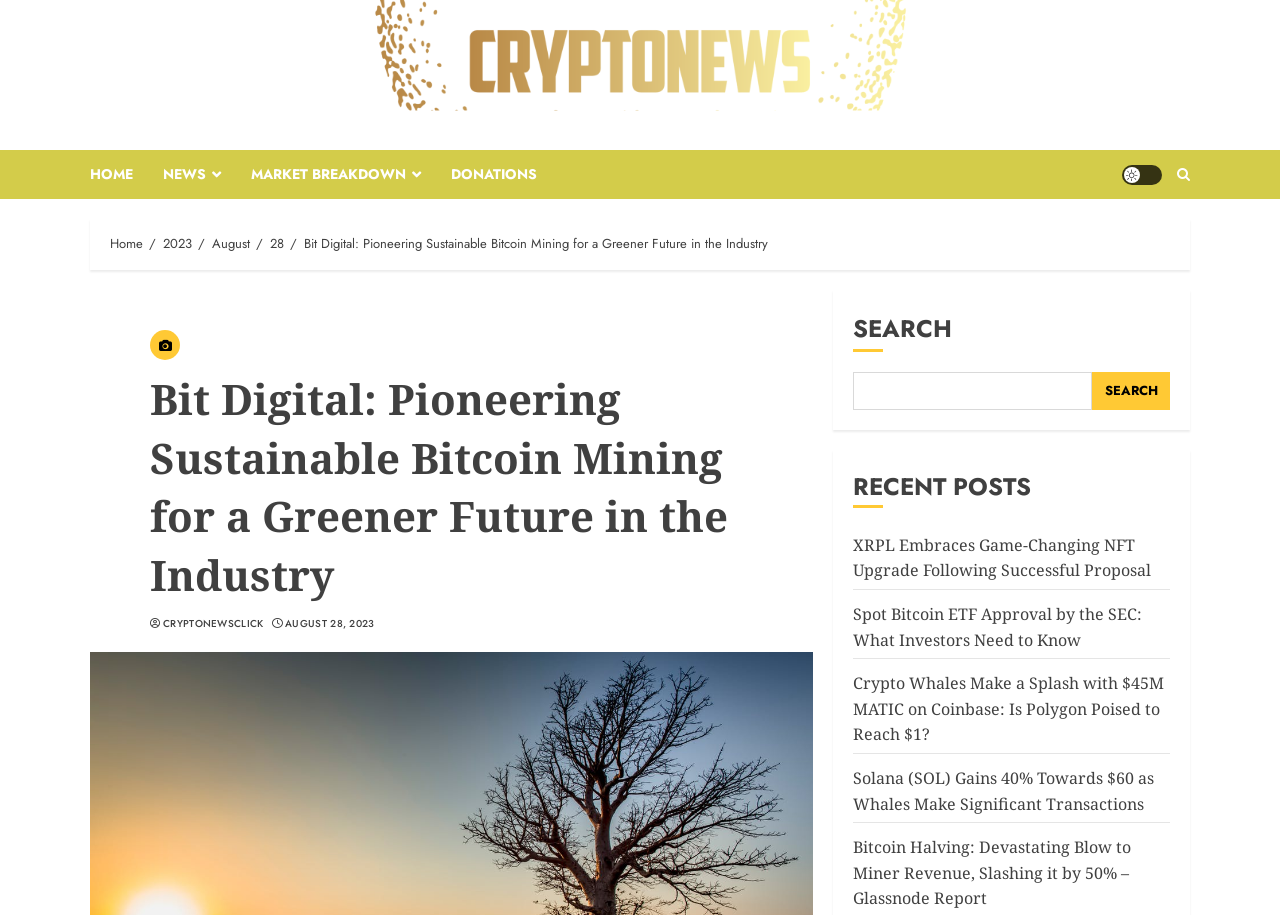What is the date of the latest article?
Please interpret the details in the image and answer the question thoroughly.

I looked at the breadcrumbs section and found the date '2023' and 'August' and '28' separately. Combining them, I got the date of the latest article, which is August 28, 2023.